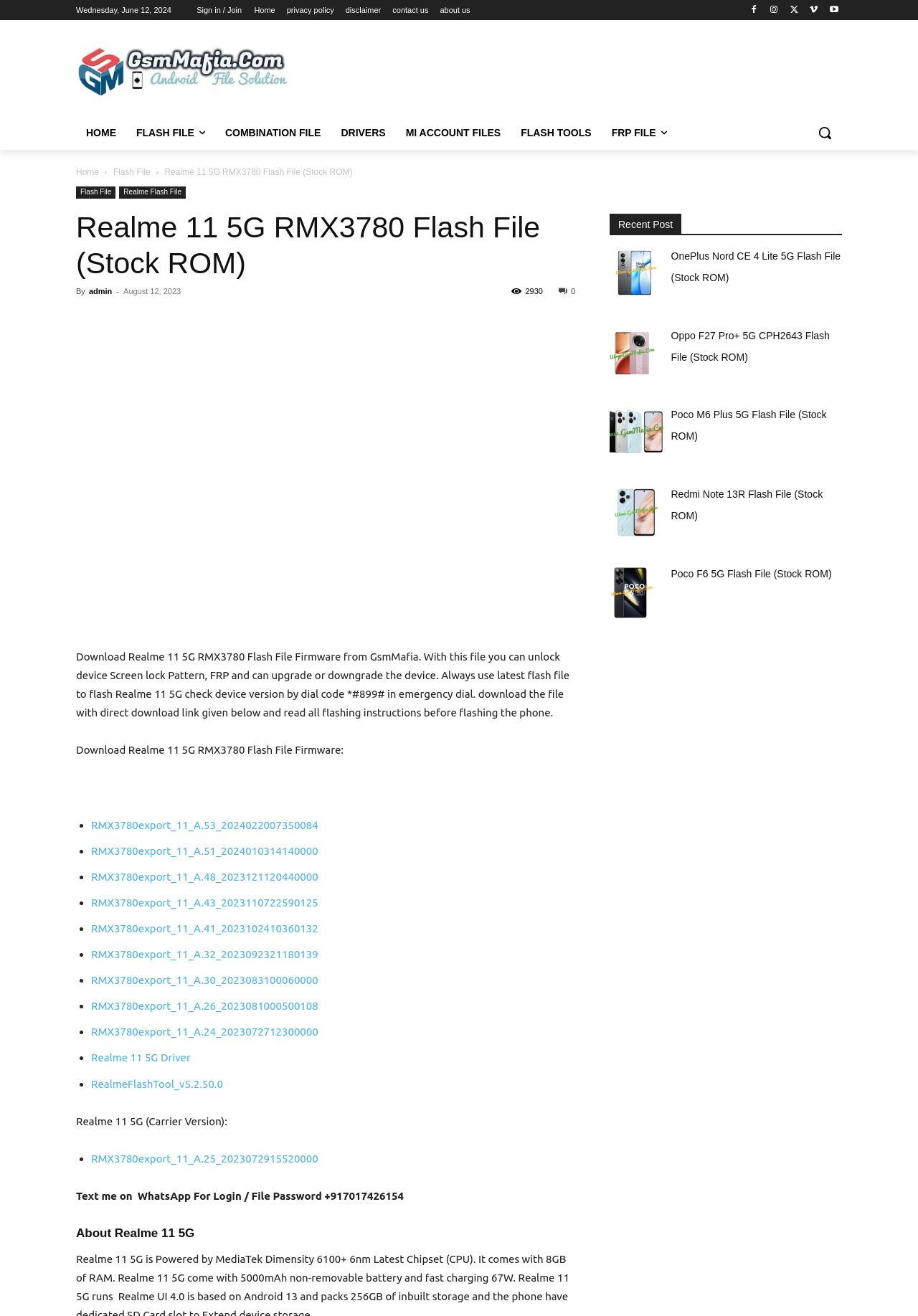What is the name of the logo on the top left corner?
Please ensure your answer is as detailed and informative as possible.

The logo on the top left corner of the webpage is simply labeled as 'Logo', as indicated by the image element with the description 'Logo'.